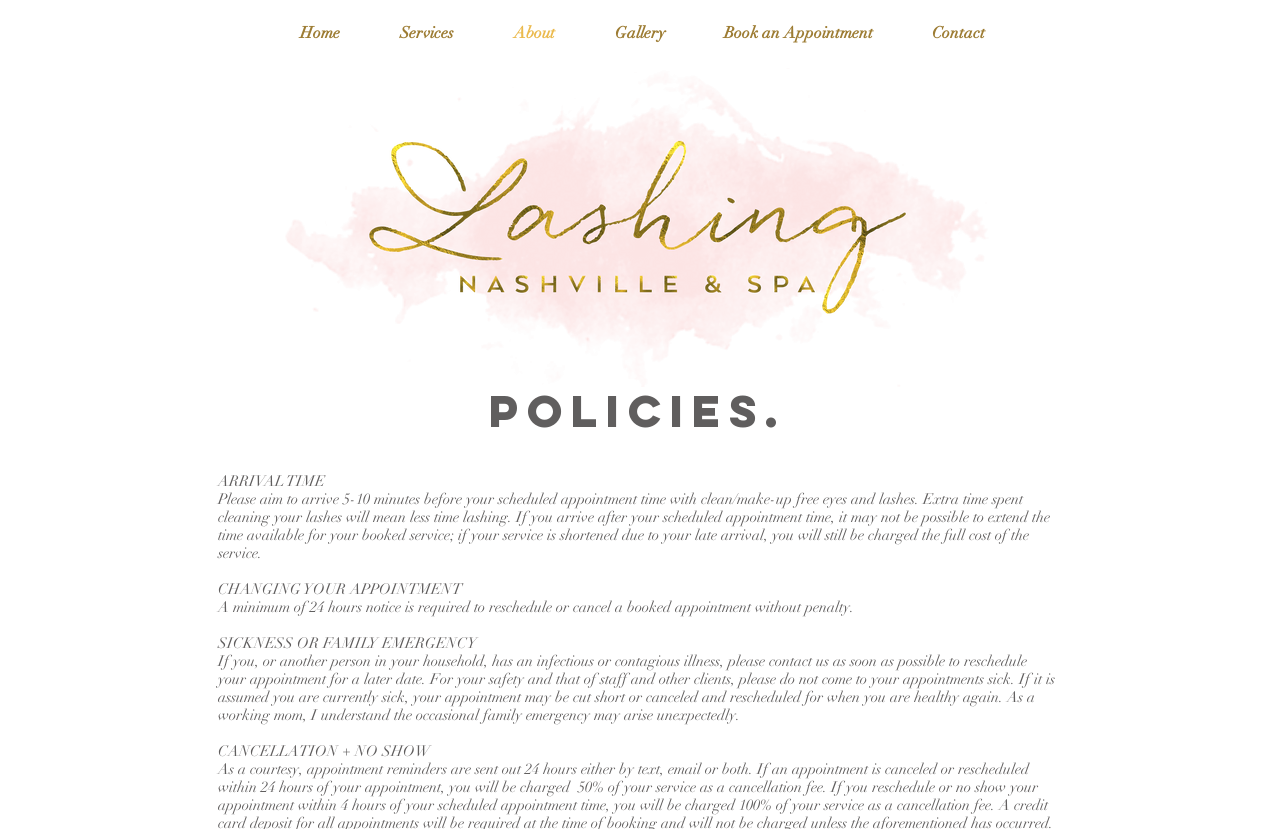What is the main navigation menu?
Carefully analyze the image and provide a thorough answer to the question.

I determined the main navigation menu by looking at the navigation element with the label 'Site' and its child elements, which are links with labels 'Home', 'Services', 'About', 'Gallery', 'Book an Appointment', and 'Contact'.